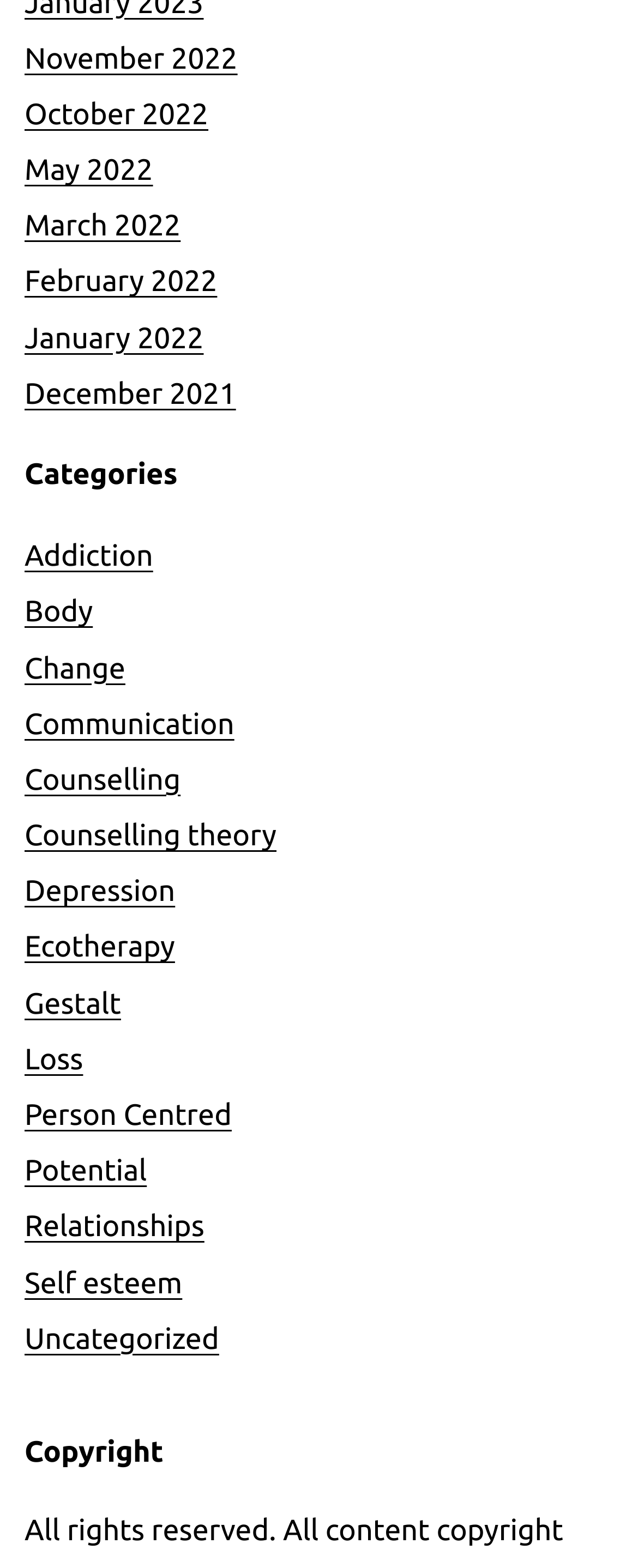Please determine the bounding box coordinates of the section I need to click to accomplish this instruction: "Read about Depression".

[0.038, 0.558, 0.275, 0.579]